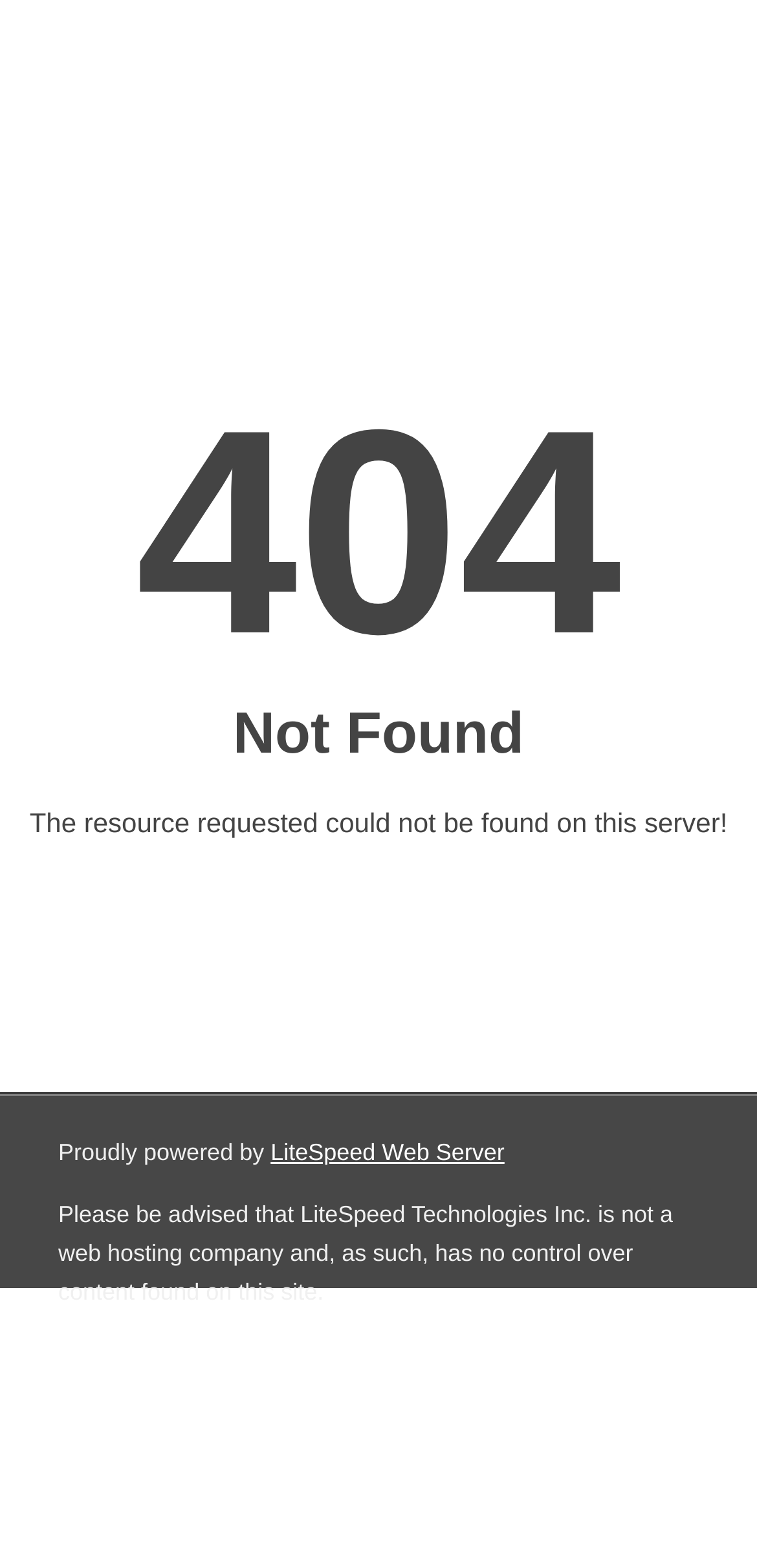Find the bounding box coordinates for the UI element that matches this description: "LiteSpeed Web Server".

[0.357, 0.726, 0.666, 0.744]